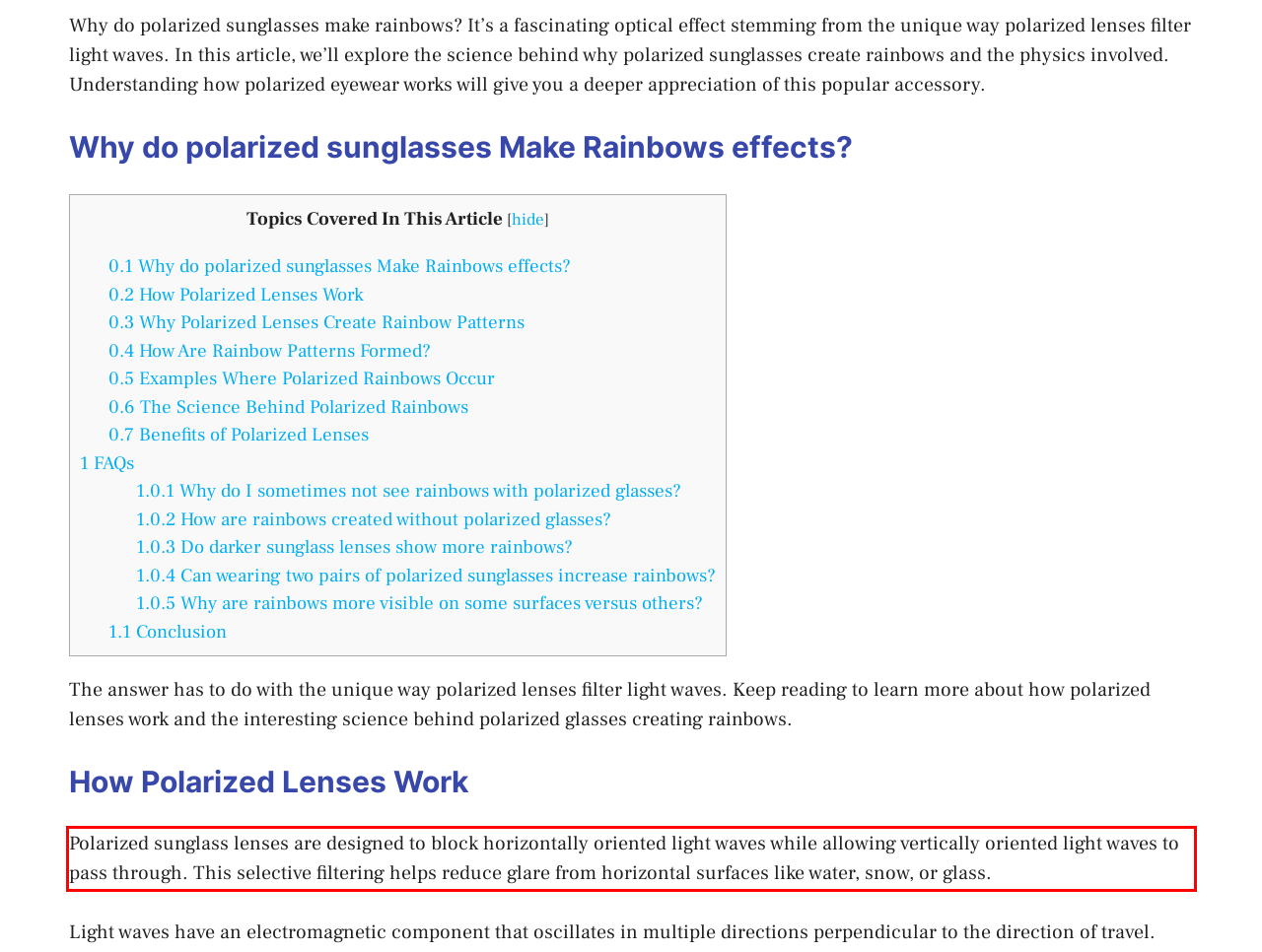You have a screenshot of a webpage with a red bounding box. Use OCR to generate the text contained within this red rectangle.

Polarized sunglass lenses are designed to block horizontally oriented light waves while allowing vertically oriented light waves to pass through. This selective filtering helps reduce glare from horizontal surfaces like water, snow, or glass.